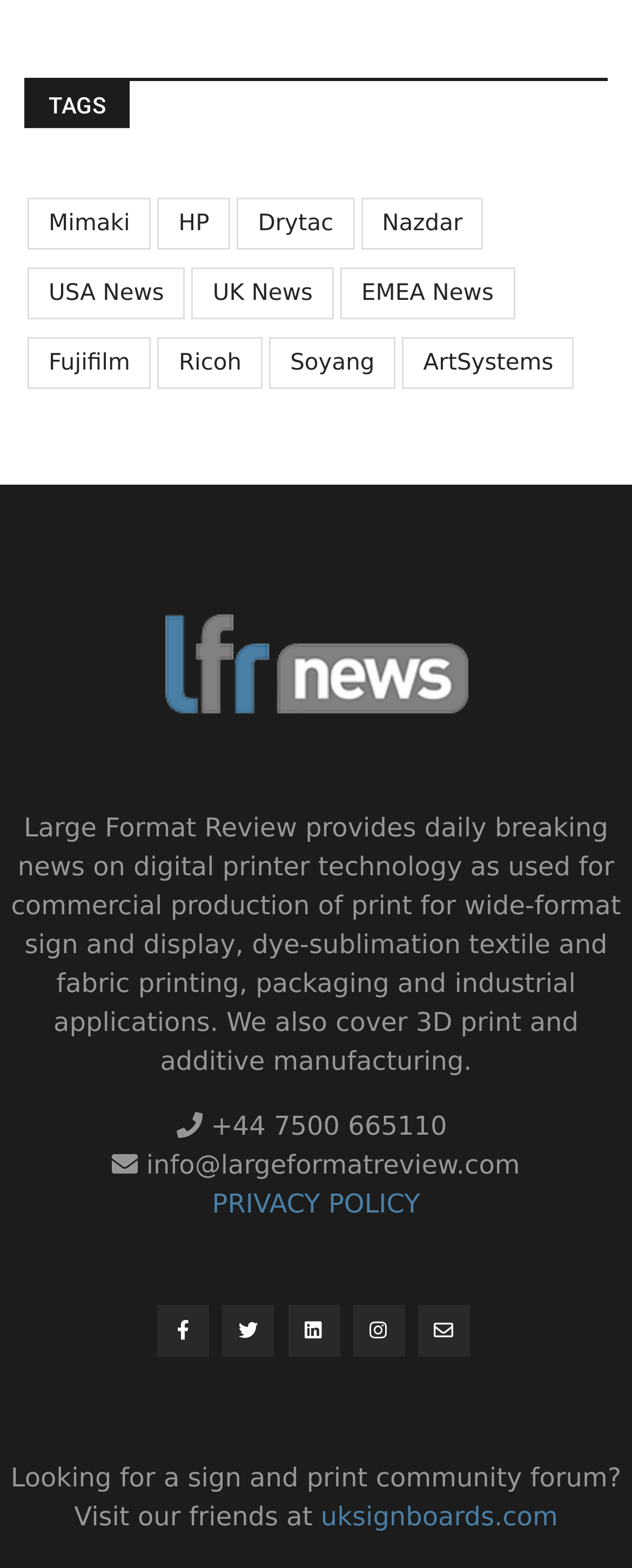Find the bounding box coordinates of the clickable region needed to perform the following instruction: "Visit uksignboards.com". The coordinates should be provided as four float numbers between 0 and 1, i.e., [left, top, right, bottom].

[0.508, 0.957, 0.883, 0.977]